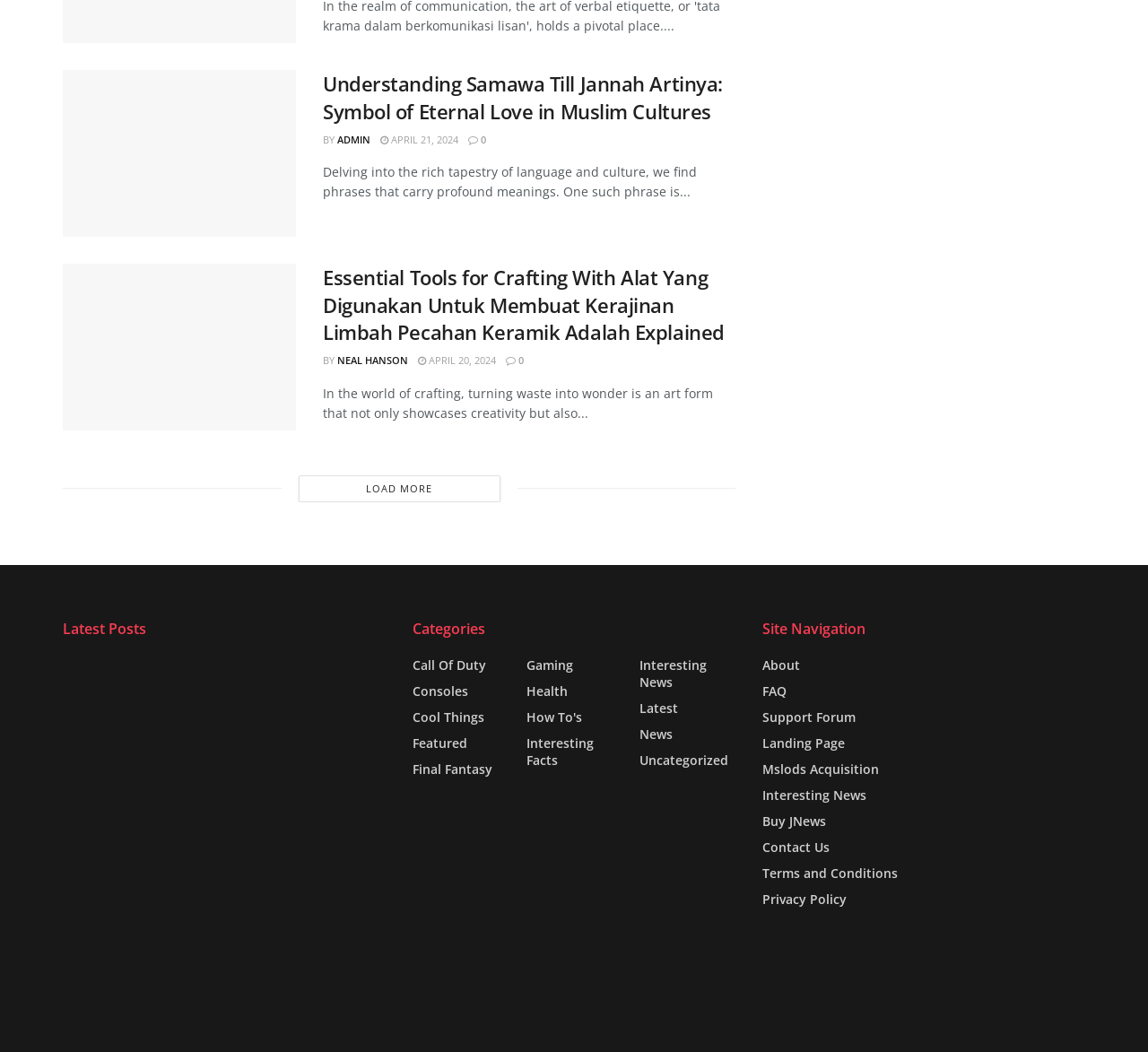What is the title of the first article?
From the image, provide a succinct answer in one word or a short phrase.

Understanding Samawa Till Jannah Artinya